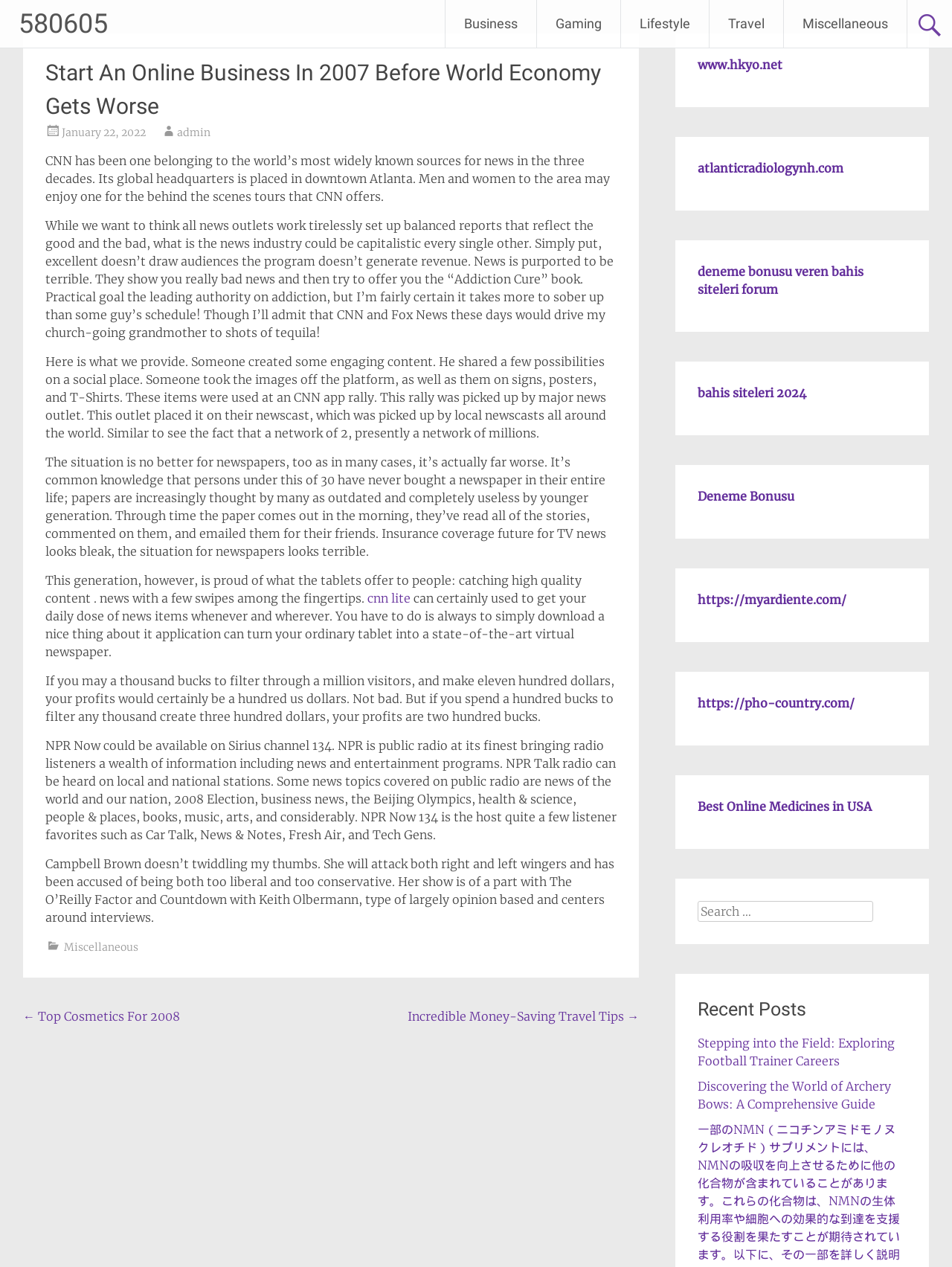Identify and provide the main heading of the webpage.

Start An Online Business In 2007 Before World Economy Gets Worse